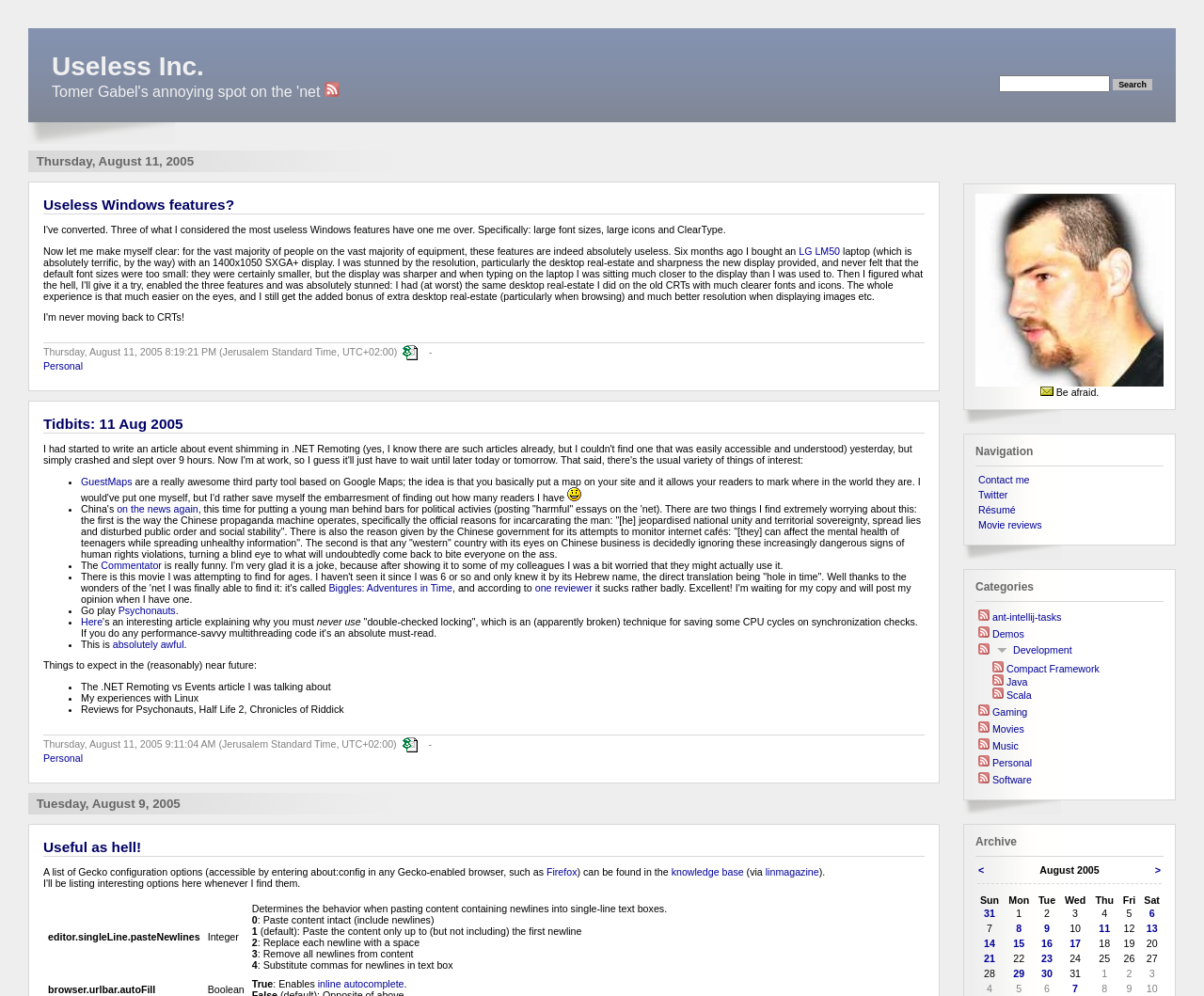What is the image description of the image at the bottom of the webpage?
Based on the image, give a concise answer in the form of a single word or short phrase.

Me!